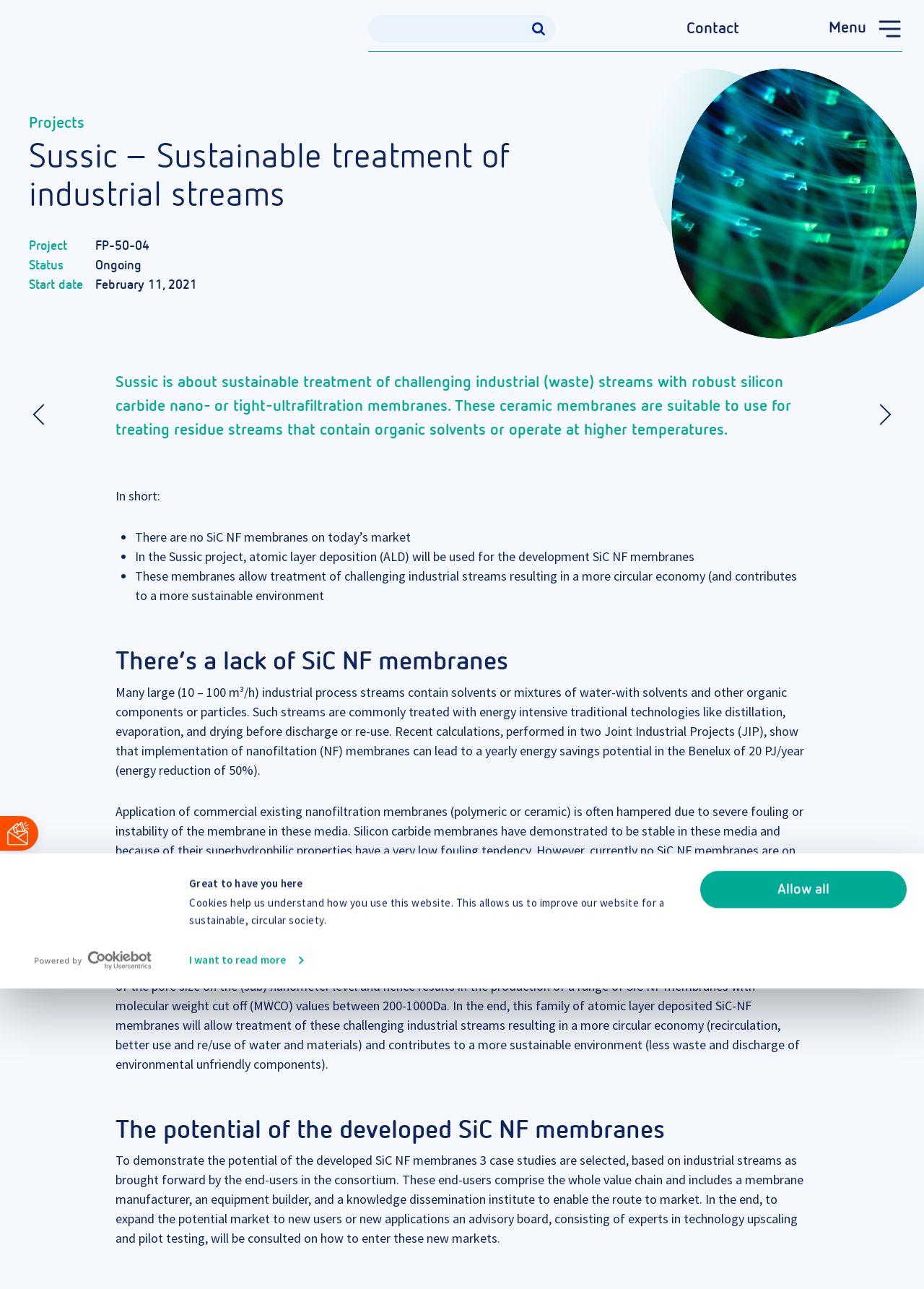Identify the bounding box coordinates of the specific part of the webpage to click to complete this instruction: "Go to the contact page".

[0.735, 0.01, 0.808, 0.034]